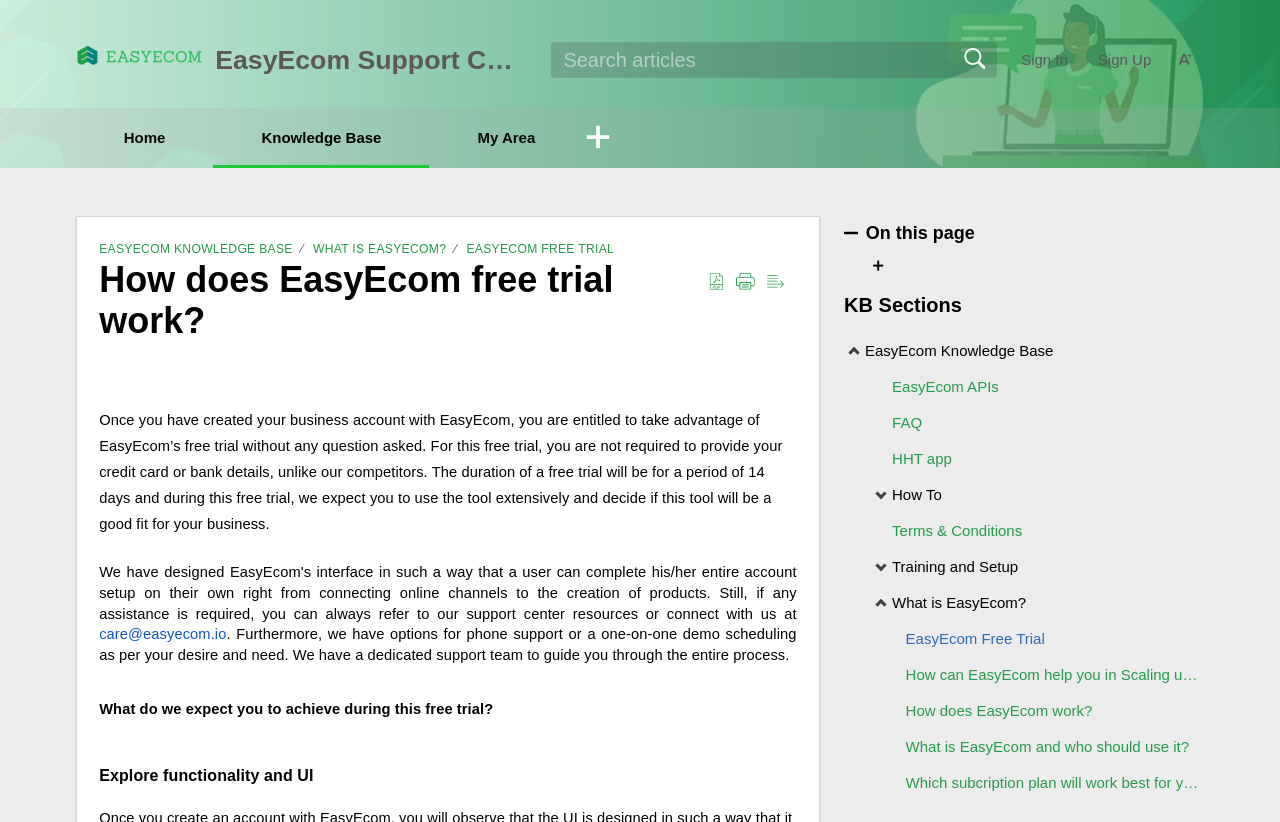What is the 'More' dropdown menu for in the navigation?
Use the image to give a comprehensive and detailed response to the question.

The 'More' dropdown menu in the navigation section likely contains additional options or submenus, although the exact contents are not explicitly stated on the webpage.